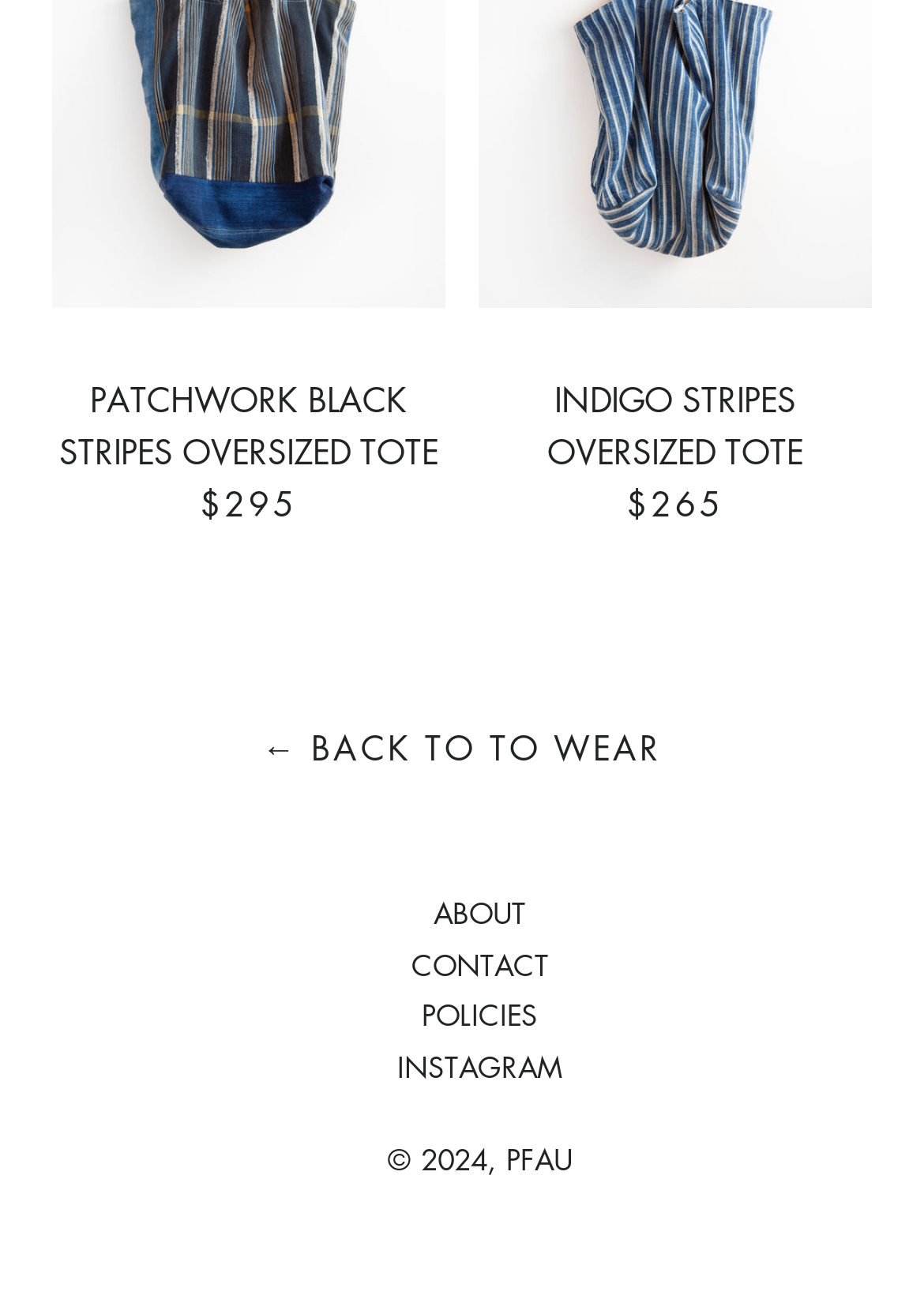Find the bounding box coordinates for the area you need to click to carry out the instruction: "Learn about the website". The coordinates should be four float numbers between 0 and 1, indicated as [left, top, right, bottom].

[0.469, 0.685, 0.569, 0.716]